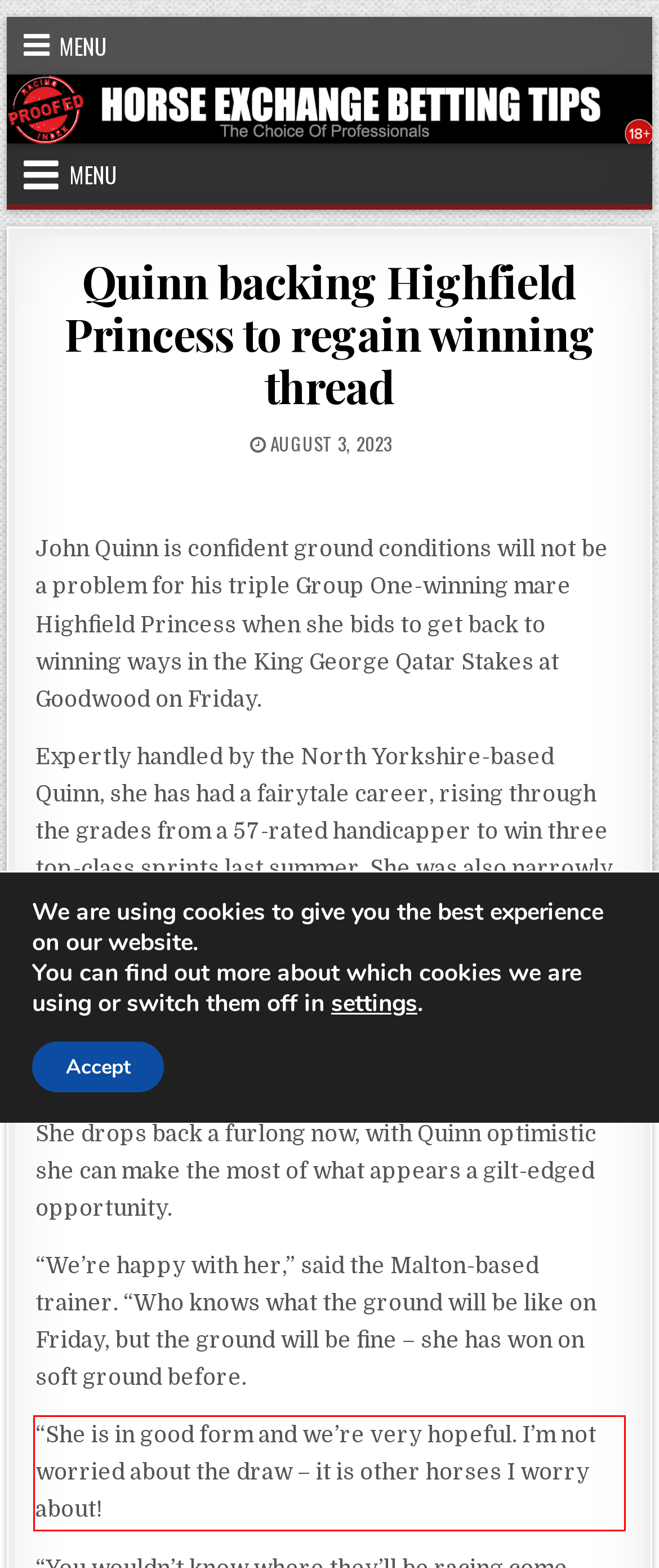There is a UI element on the webpage screenshot marked by a red bounding box. Extract and generate the text content from within this red box.

“She is in good form and we’re very hopeful. I’m not worried about the draw – it is other horses I worry about!